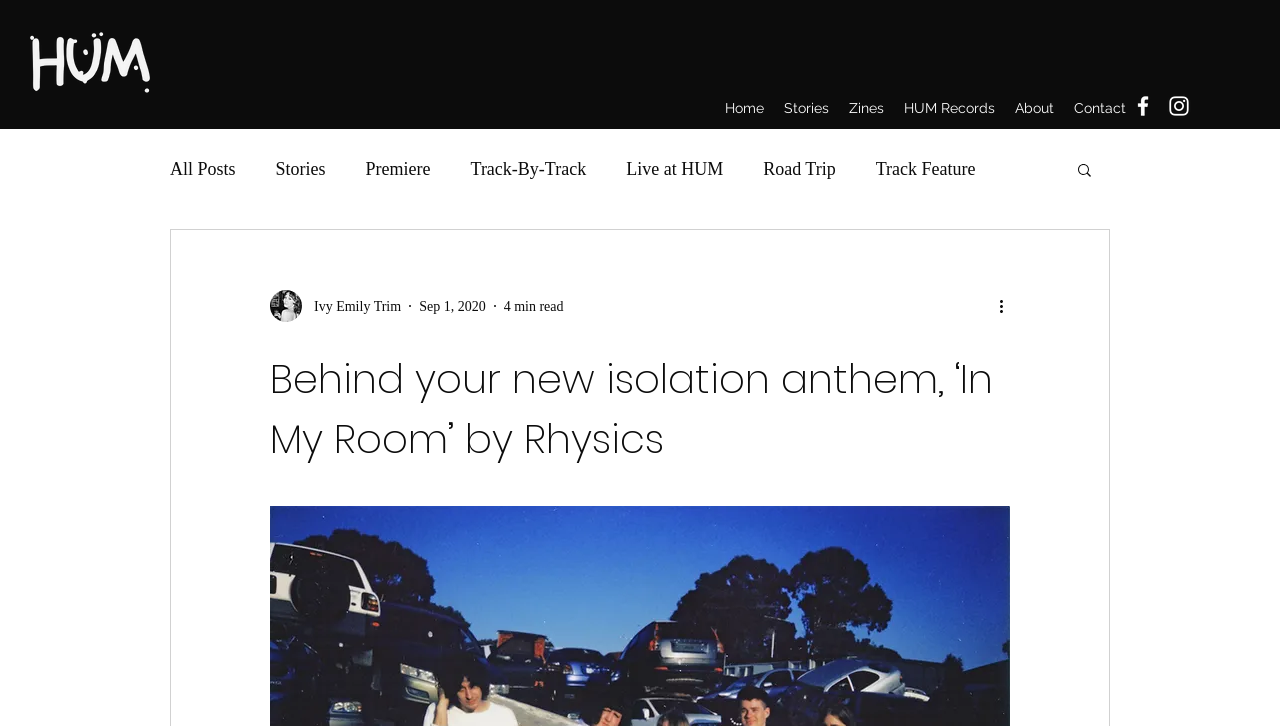Select the bounding box coordinates of the element I need to click to carry out the following instruction: "Search for something".

[0.84, 0.222, 0.855, 0.251]